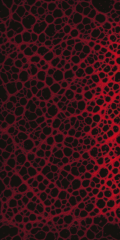Give a detailed explanation of what is happening in the image.

The image showcases an abstract design featuring a pattern reminiscent of organic cell structures. The background is a deep, rich red, with darker shades merging seamlessly to create a sense of depth. The structure appears to be a network of interconnected cells or bubbles, each exhibiting varying sizes and shapes, which contributes to a striking visual texture. This dynamic interplay of shapes against the vibrant backdrop creates a captivating aesthetic that evokes curiosity and intrigue, making it suitable for artistic or thematic representation.